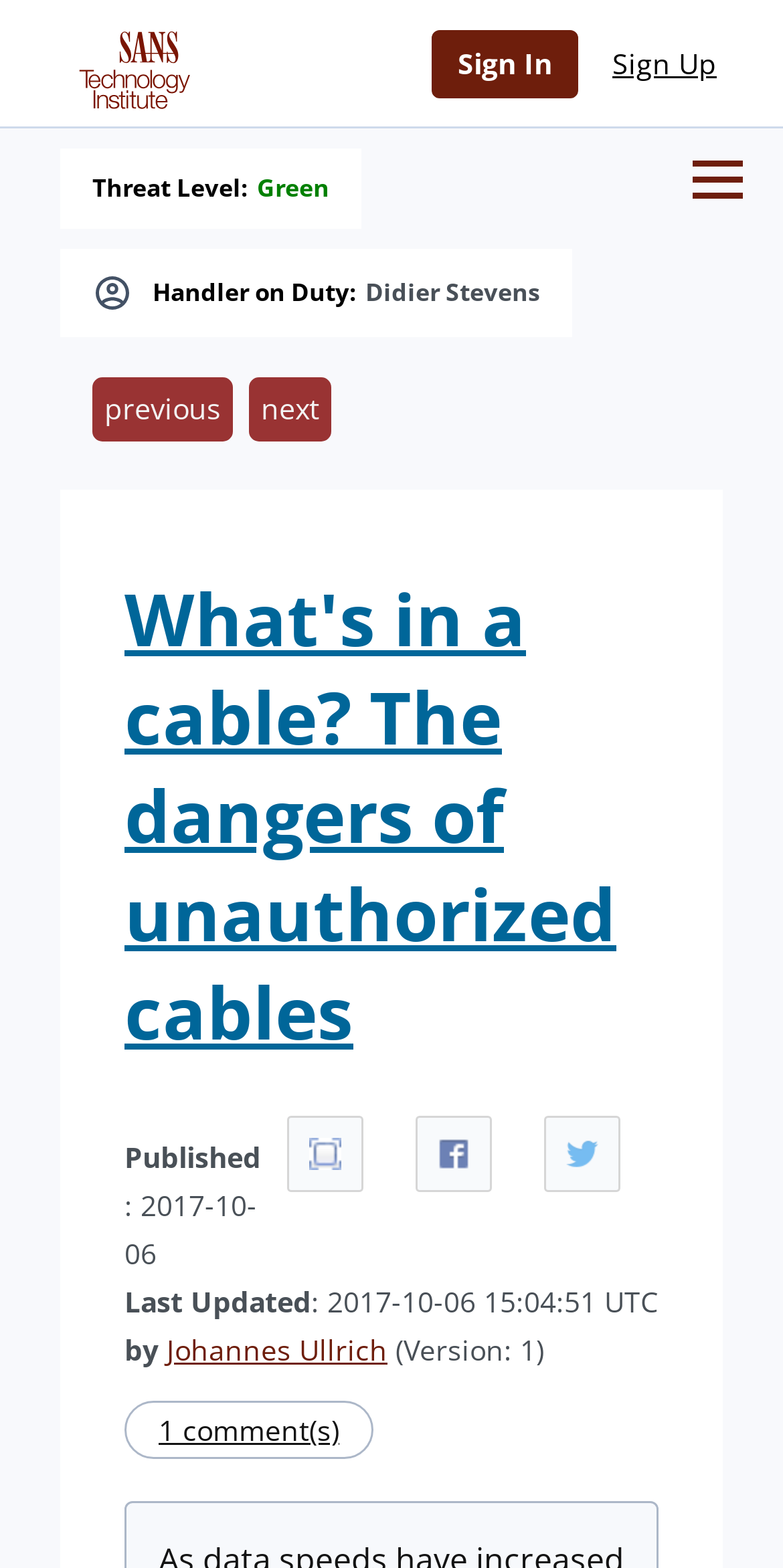Describe the webpage meticulously, covering all significant aspects.

This webpage is about an article titled "What's in a cable? The dangers of unauthorized cables" by Johannes Ullrich. At the top, there is a heading with the same title as the article, accompanied by a small image on the left. Below the heading, there are two links, "Sign In" and "Sign Up", positioned side by side.

On the left side of the page, there is an image, followed by a static text "Handler on Duty:" and a link "Didier Stevens" below it. Next to these elements, there is another static text "Threat Level:" with a link "Green" below it.

In the main content area, there is a large heading with the article title, which is also a link. Below the heading, there is a block of text, which is the article content. The article is published on 2017-10-06 and last updated on the same day at 15:04:51 UTC, as indicated by the static texts at the bottom of the page. The author's name, Johannes Ullrich, is also mentioned at the bottom.

On the right side of the page, there are several links, including "previous", "next", "Full Screen", "Share on Facebook", and "Share on Twitter". There is also a link "1 comment(s)" at the bottom of the page, indicating that there is at least one comment on the article. Finally, there is a menu button on the top right corner of the page, labeled "Open the menu".